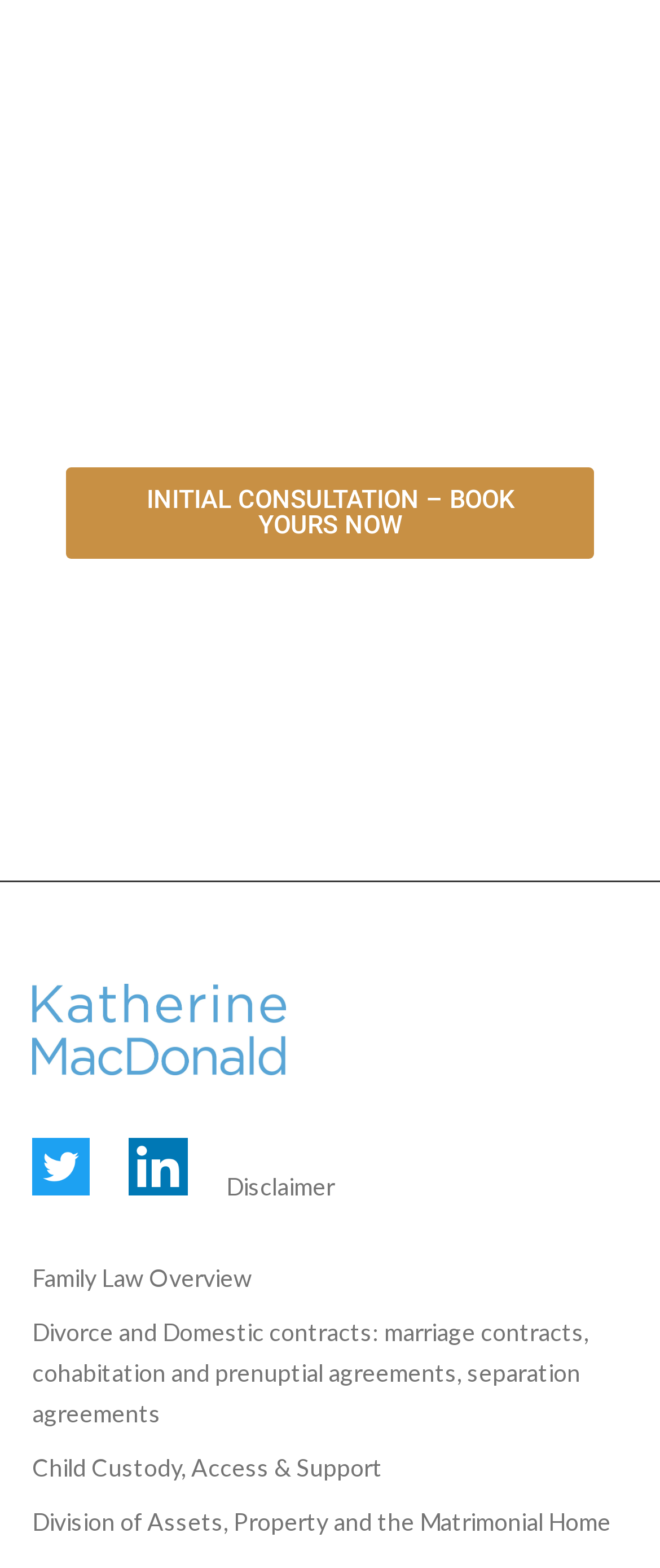Bounding box coordinates are specified in the format (top-left x, top-left y, bottom-right x, bottom-right y). All values are floating point numbers bounded between 0 and 1. Please provide the bounding box coordinate of the region this sentence describes: Child Custody, Access & Support

[0.049, 0.927, 0.579, 0.945]